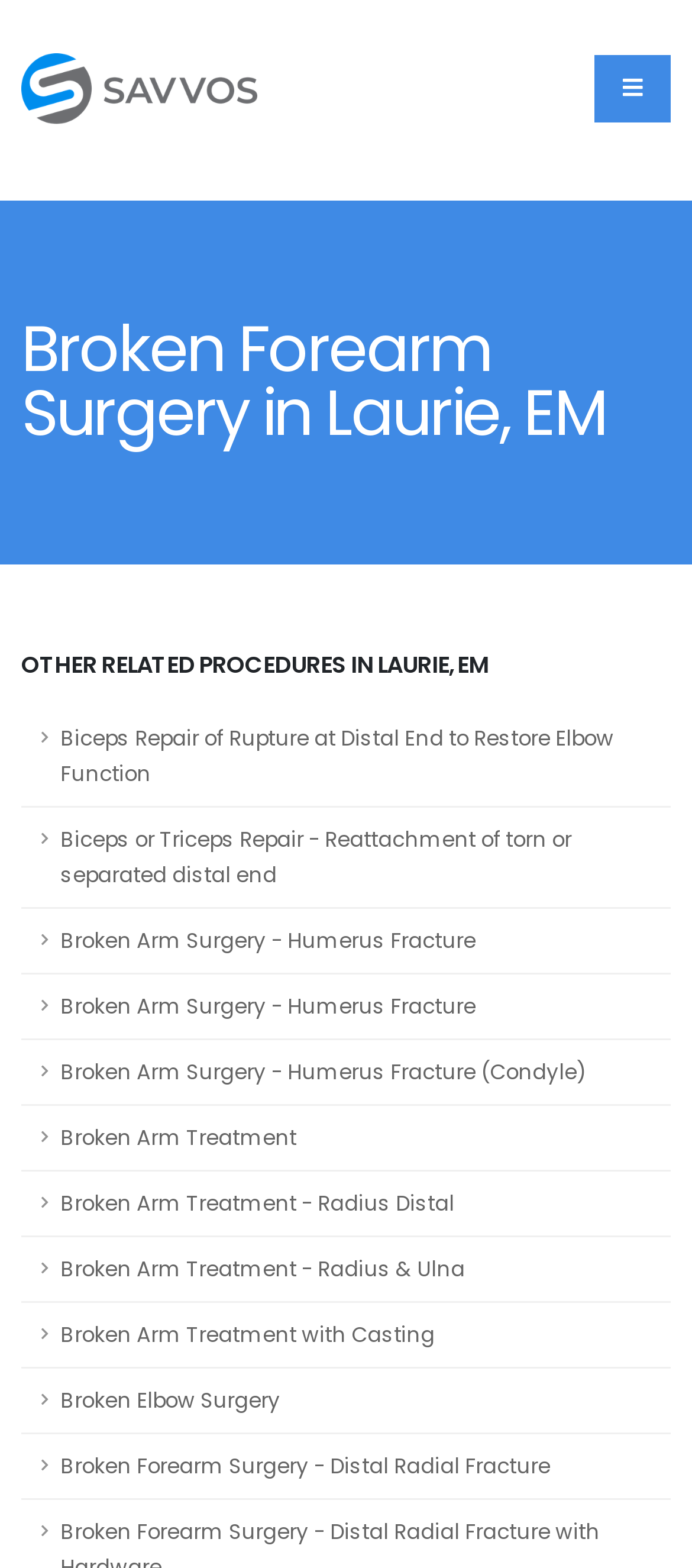Find the bounding box coordinates for the area you need to click to carry out the instruction: "Learn about Biceps Repair of Rupture at Distal End to Restore Elbow Function". The coordinates should be four float numbers between 0 and 1, indicated as [left, top, right, bottom].

[0.031, 0.45, 0.969, 0.515]